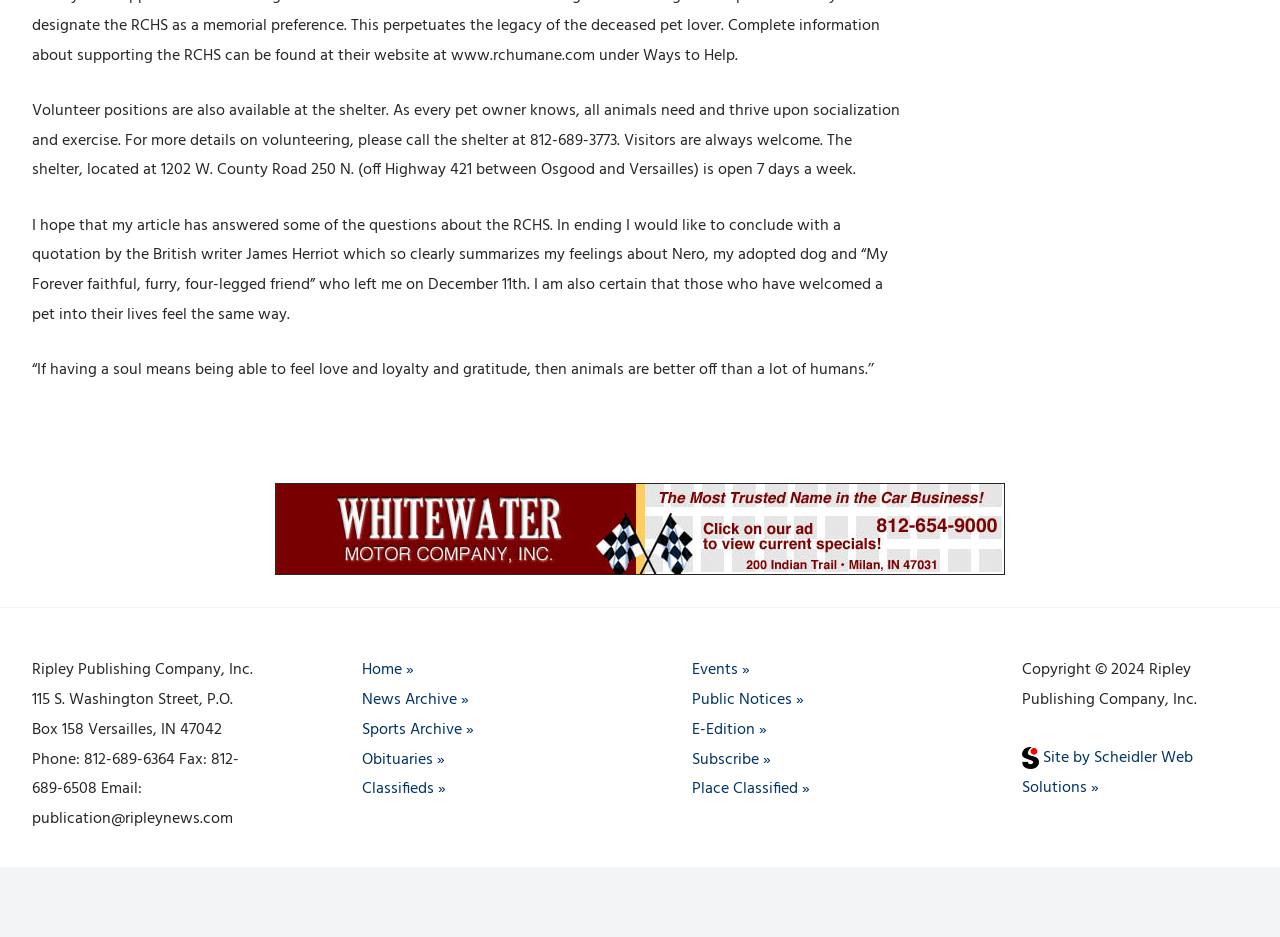Determine the bounding box coordinates of the clickable element to complete this instruction: "Click the link to view news archive". Provide the coordinates in the format of four float numbers between 0 and 1, [left, top, right, bottom].

[0.283, 0.733, 0.366, 0.761]